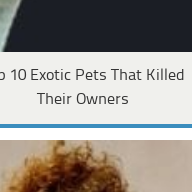Elaborate on the image by describing it in detail.

The image accompanies a headline that reads "Top 10 Exotic Pets That Killed Their Owners." This intriguing title suggests a list that delves into some of the most shocking incidents involving exotic pets. Given the nature of the topic, it likely explores tragic or dramatic stories associated with these animals, emphasizing the risks and unexpected outcomes that can arise from keeping non-traditional pets. The visual presentation connects directly with the headline, inviting readers to learn more about these compelling and often cautionary tales.